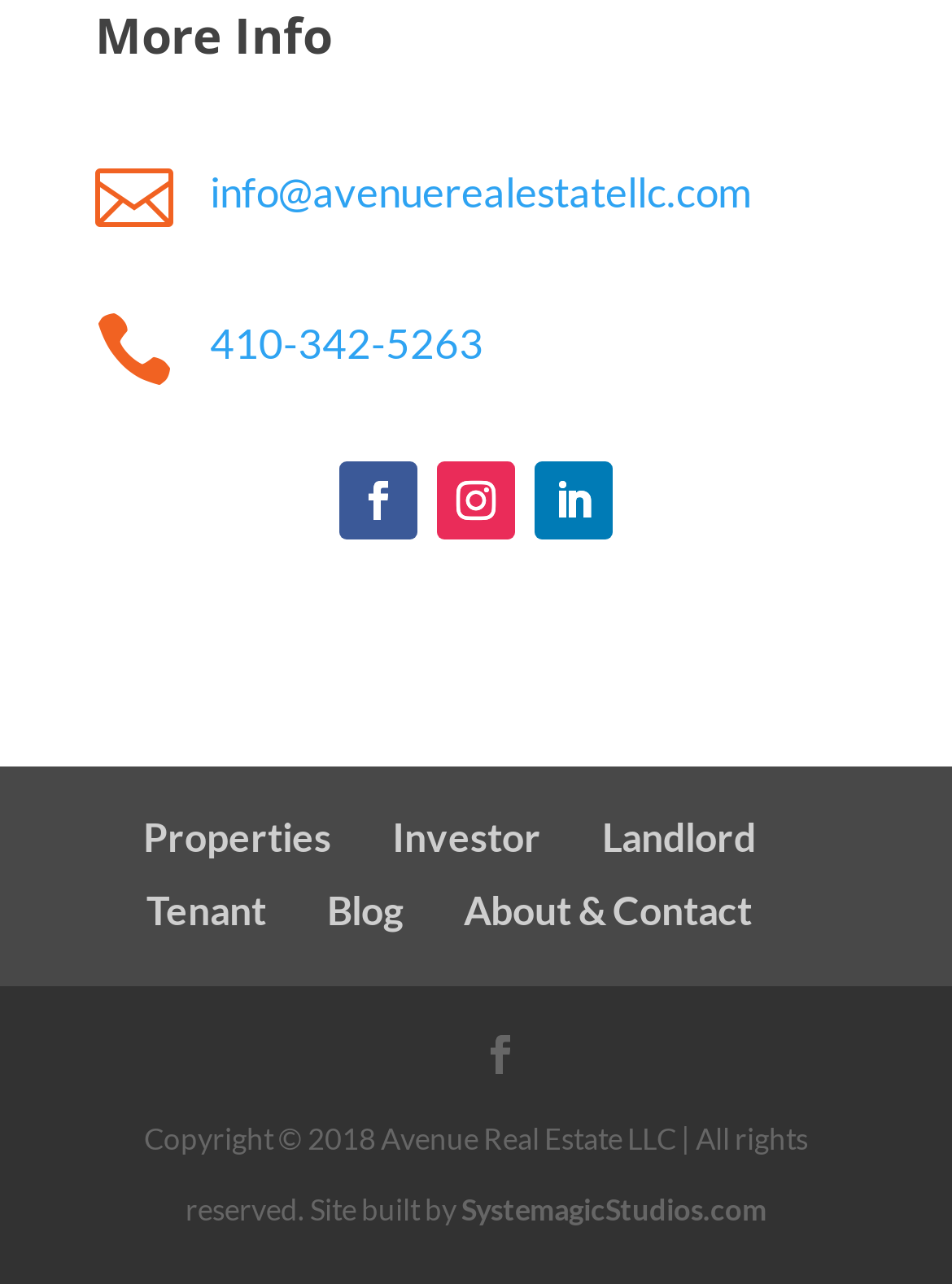What is the email address?
Please look at the screenshot and answer using one word or phrase.

info@avenuerealestatellc.com